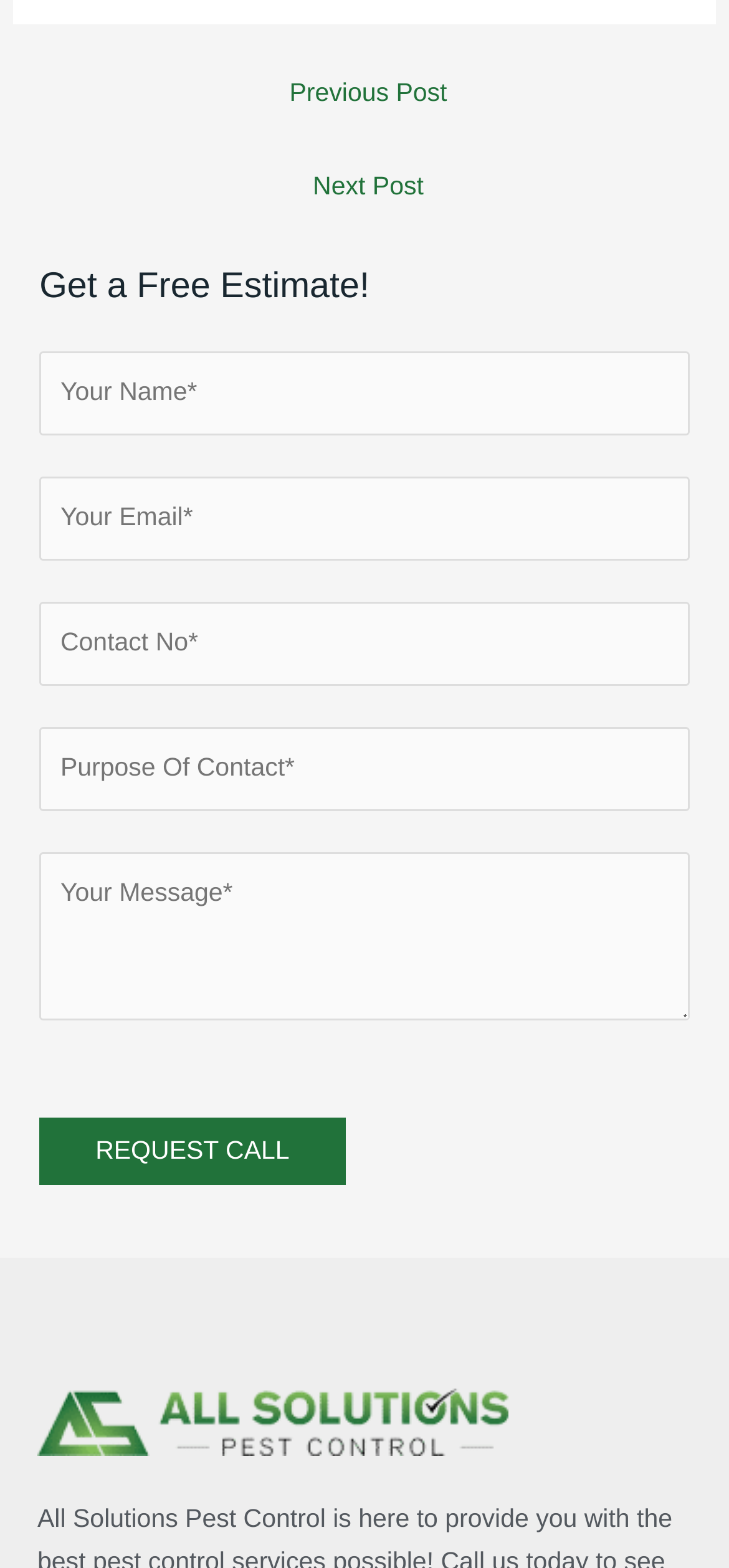Using the provided element description, identify the bounding box coordinates as (top-left x, top-left y, bottom-right x, bottom-right y). Ensure all values are between 0 and 1. Description: name="your-message" placeholder="Your Message*"

[0.054, 0.543, 0.946, 0.651]